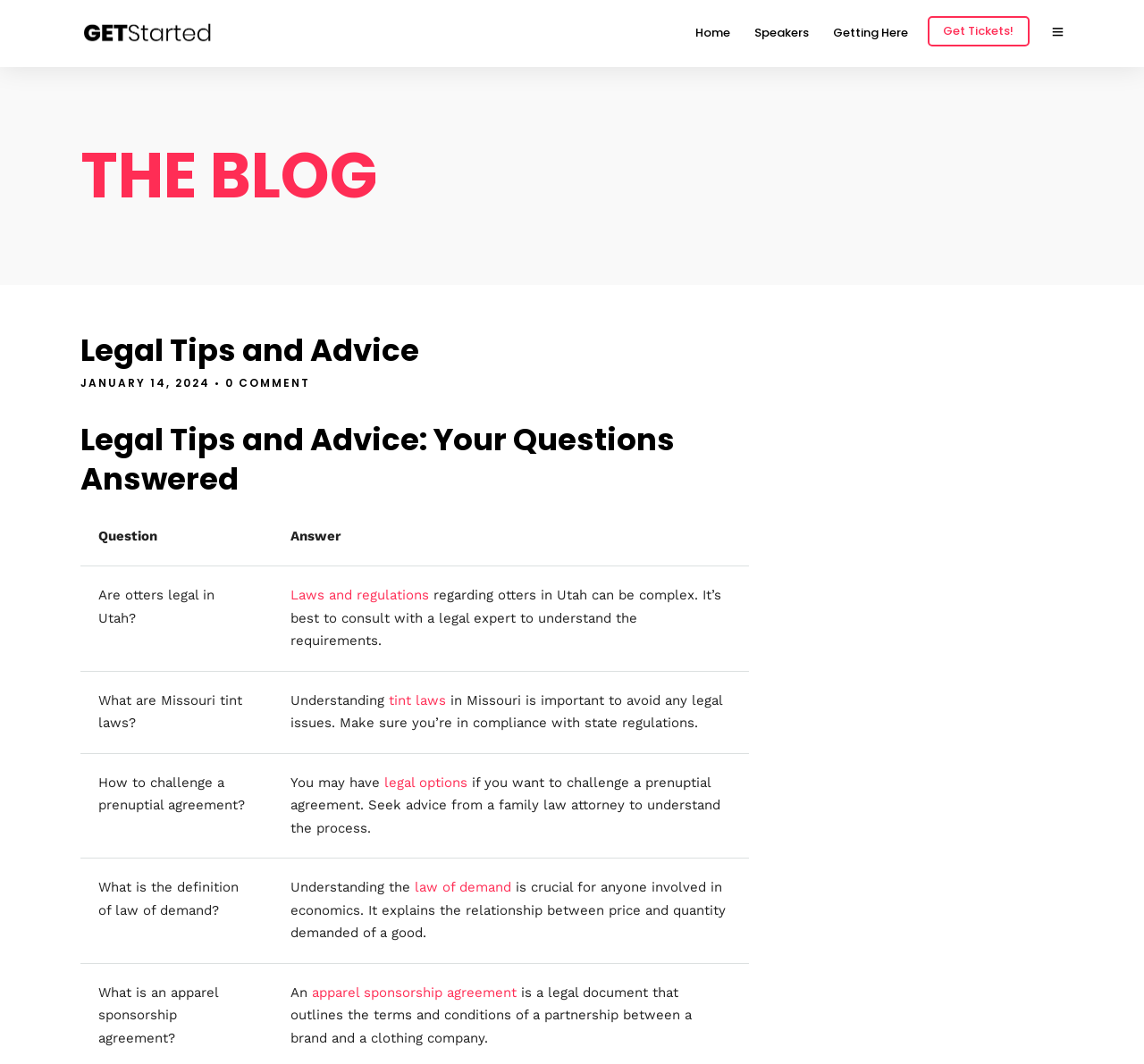Please find the bounding box coordinates of the section that needs to be clicked to achieve this instruction: "Get Tickets!".

[0.811, 0.015, 0.9, 0.044]